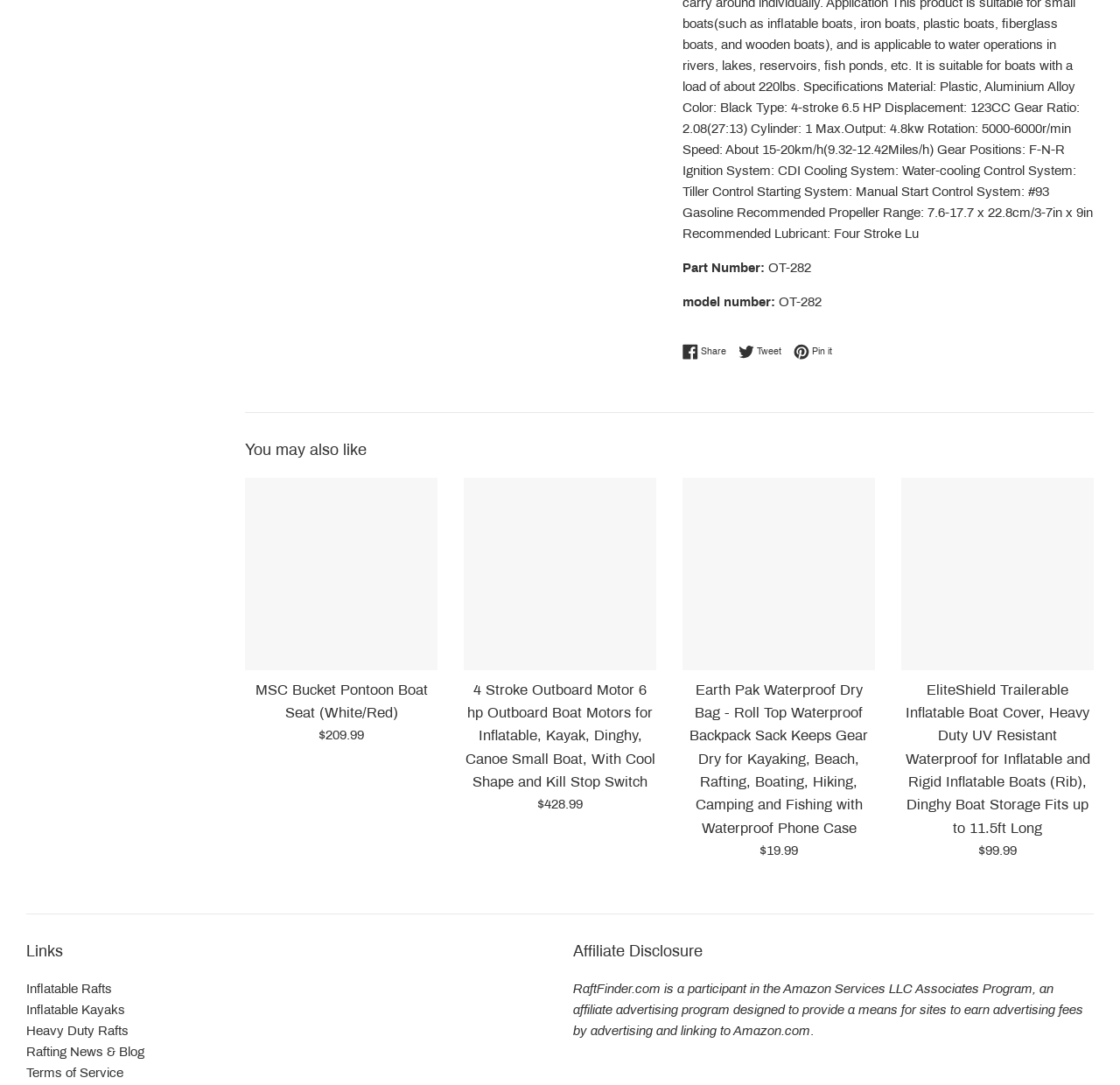Find and specify the bounding box coordinates that correspond to the clickable region for the instruction: "Read the Affiliate Disclosure".

[0.512, 0.905, 0.967, 0.957]